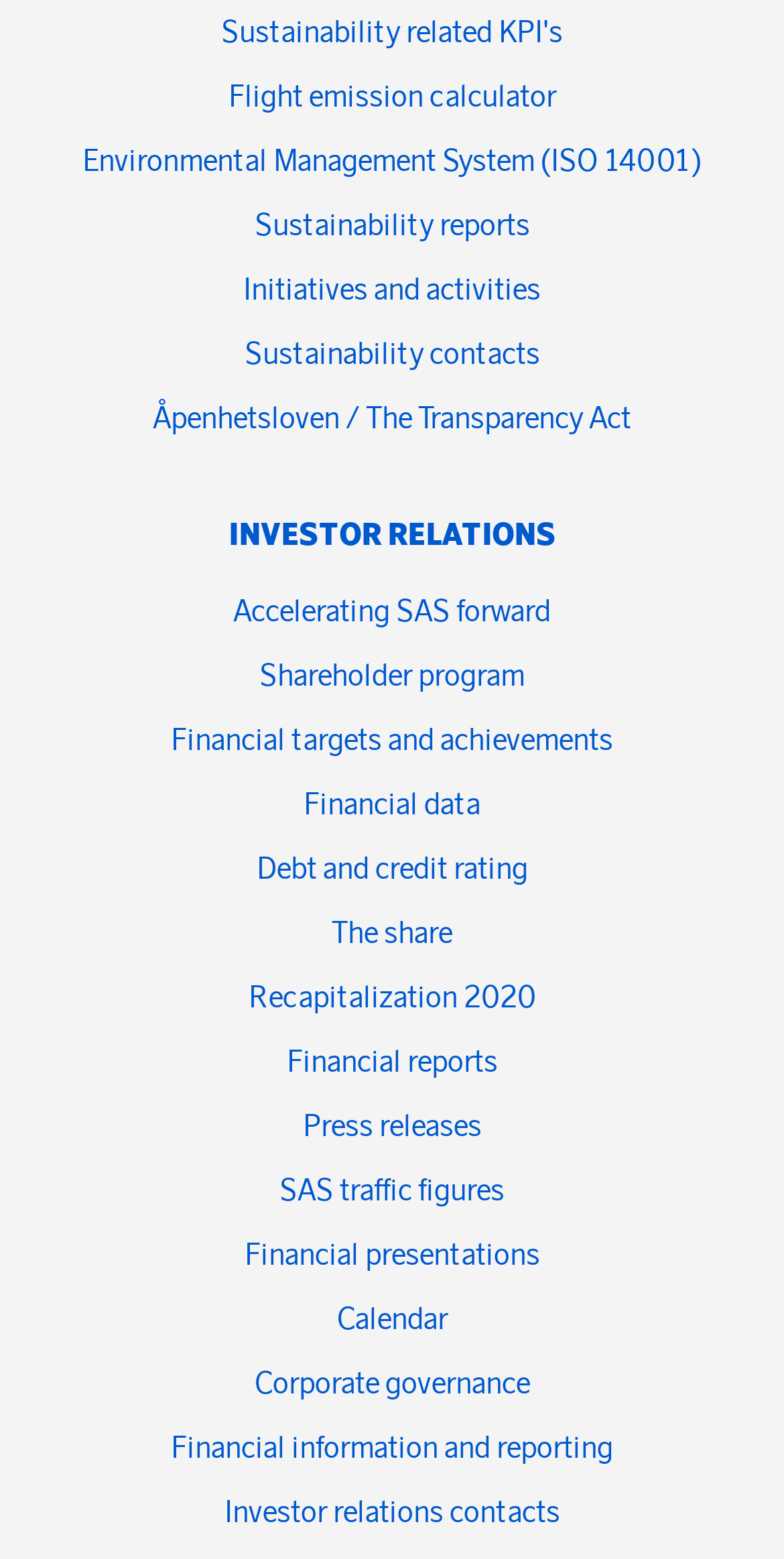How many links are related to investor relations?
Based on the image, respond with a single word or phrase.

9